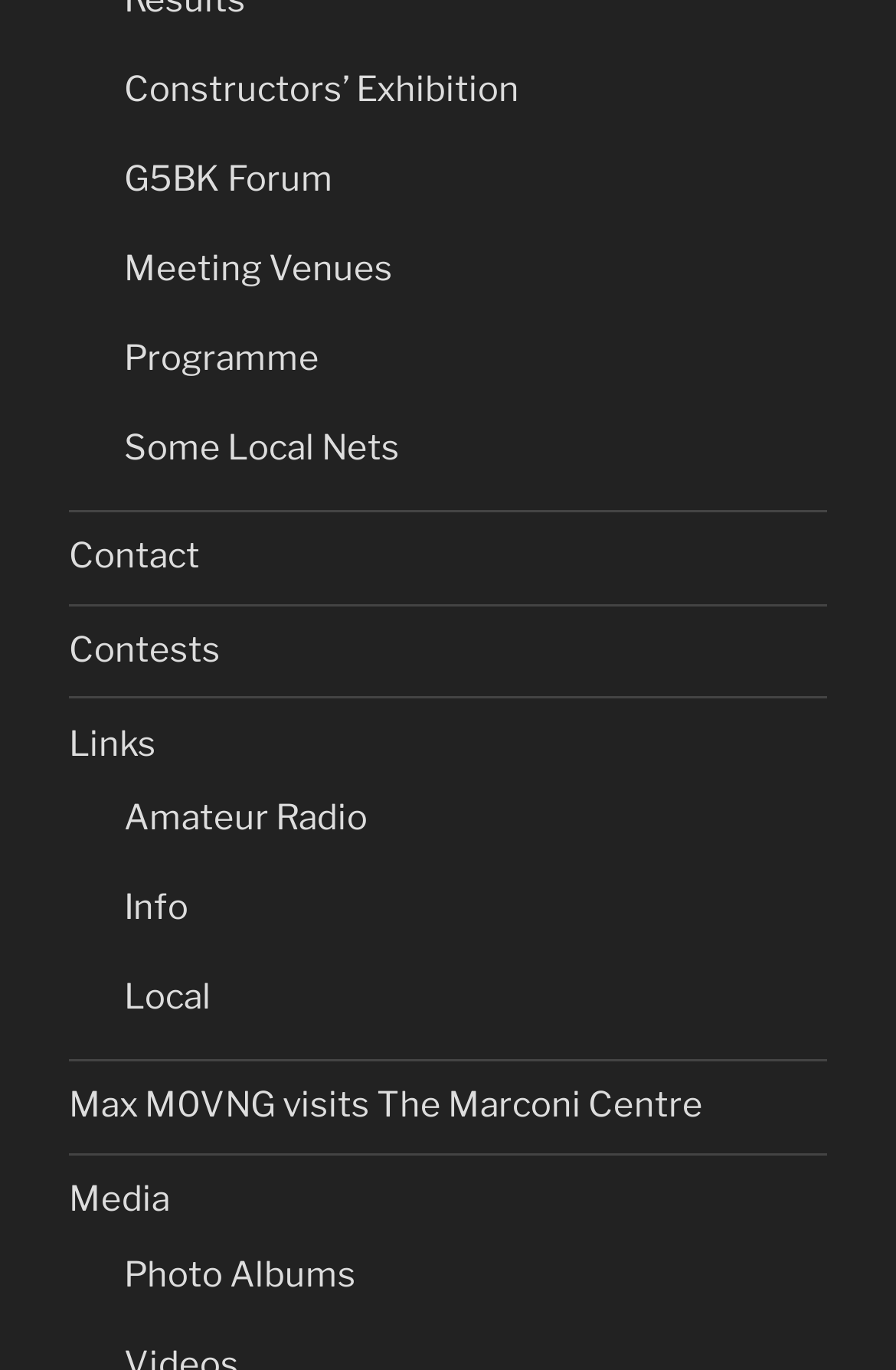Provide your answer in one word or a succinct phrase for the question: 
What is the last link in the middle section?

Photo Albums